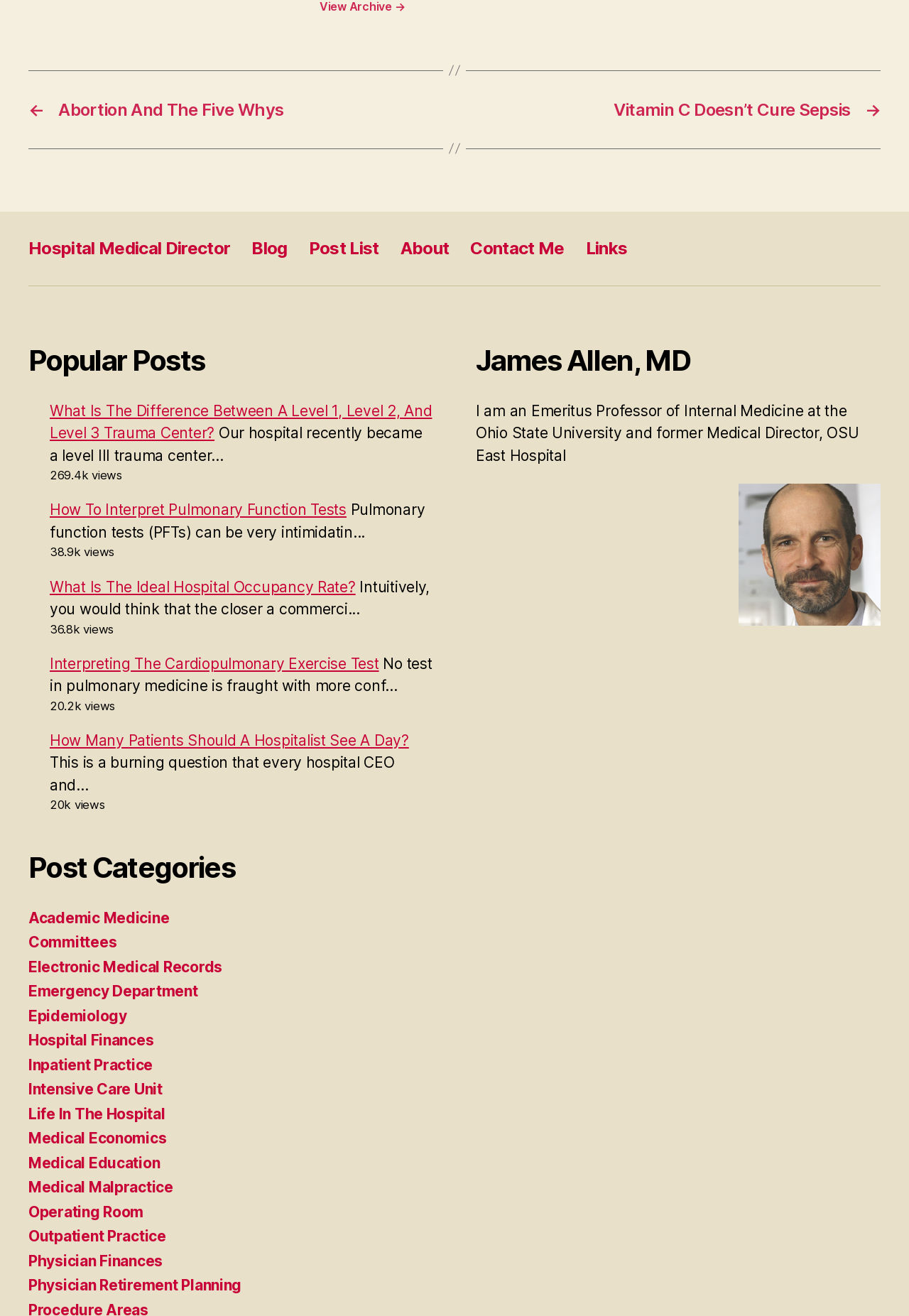Determine the bounding box coordinates of the element's region needed to click to follow the instruction: "Explore the 'Academic Medicine' category". Provide these coordinates as four float numbers between 0 and 1, formatted as [left, top, right, bottom].

[0.031, 0.691, 0.186, 0.704]